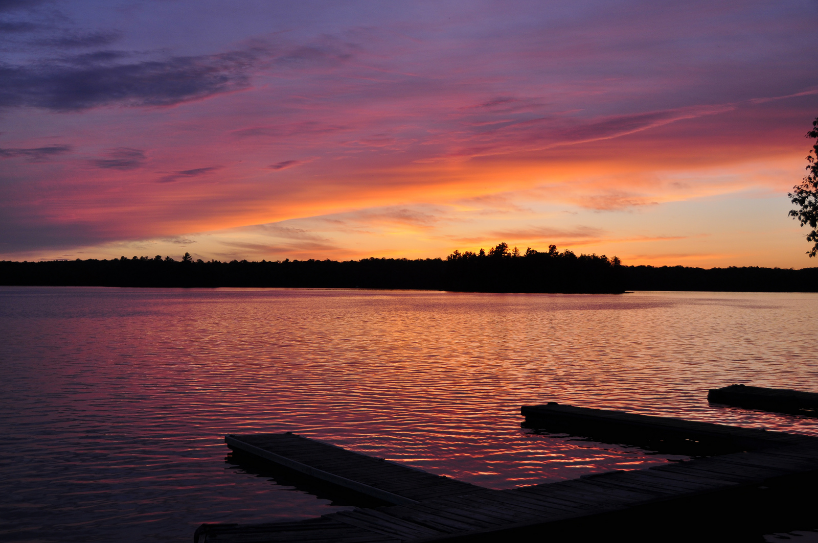Describe the image with as much detail as possible.

The image captures a stunning sunset over a tranquil lake, reflecting vibrant hues of purple, orange, and gold across the water. In the foreground, wooden docks extend into the lake, offering a serene spot for relaxation and contemplation. The silhouette of trees can be seen along the far shore, framing the scene and enhancing the natural beauty of the location. This picturesque setting is likely part of Camp Klahanie, which emphasizes its idyllic surroundings in the Almaguin Highlands, Ontario, making it an ideal retreat for nature lovers seeking peace and relaxation.